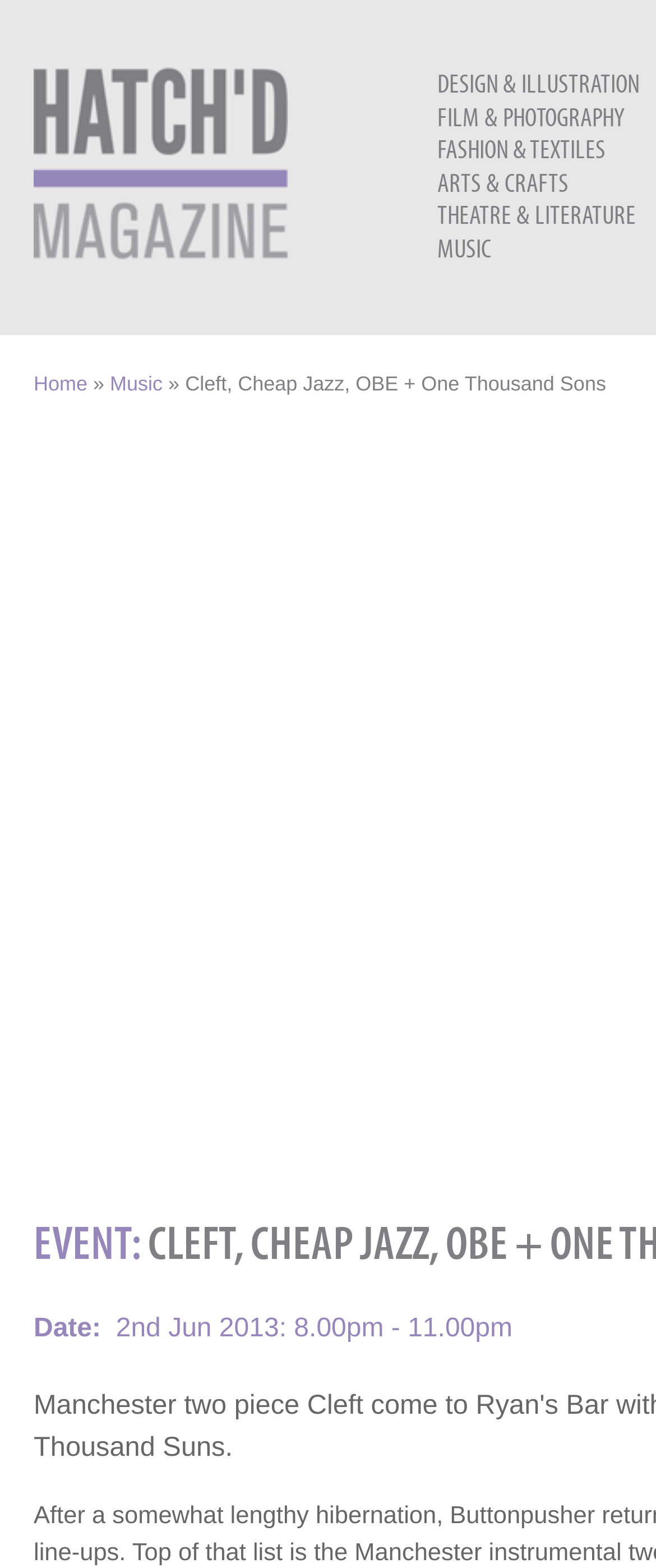Locate the bounding box coordinates of the clickable part needed for the task: "go to Hatch'd Magazine's Homepage".

[0.051, 0.151, 0.449, 0.17]